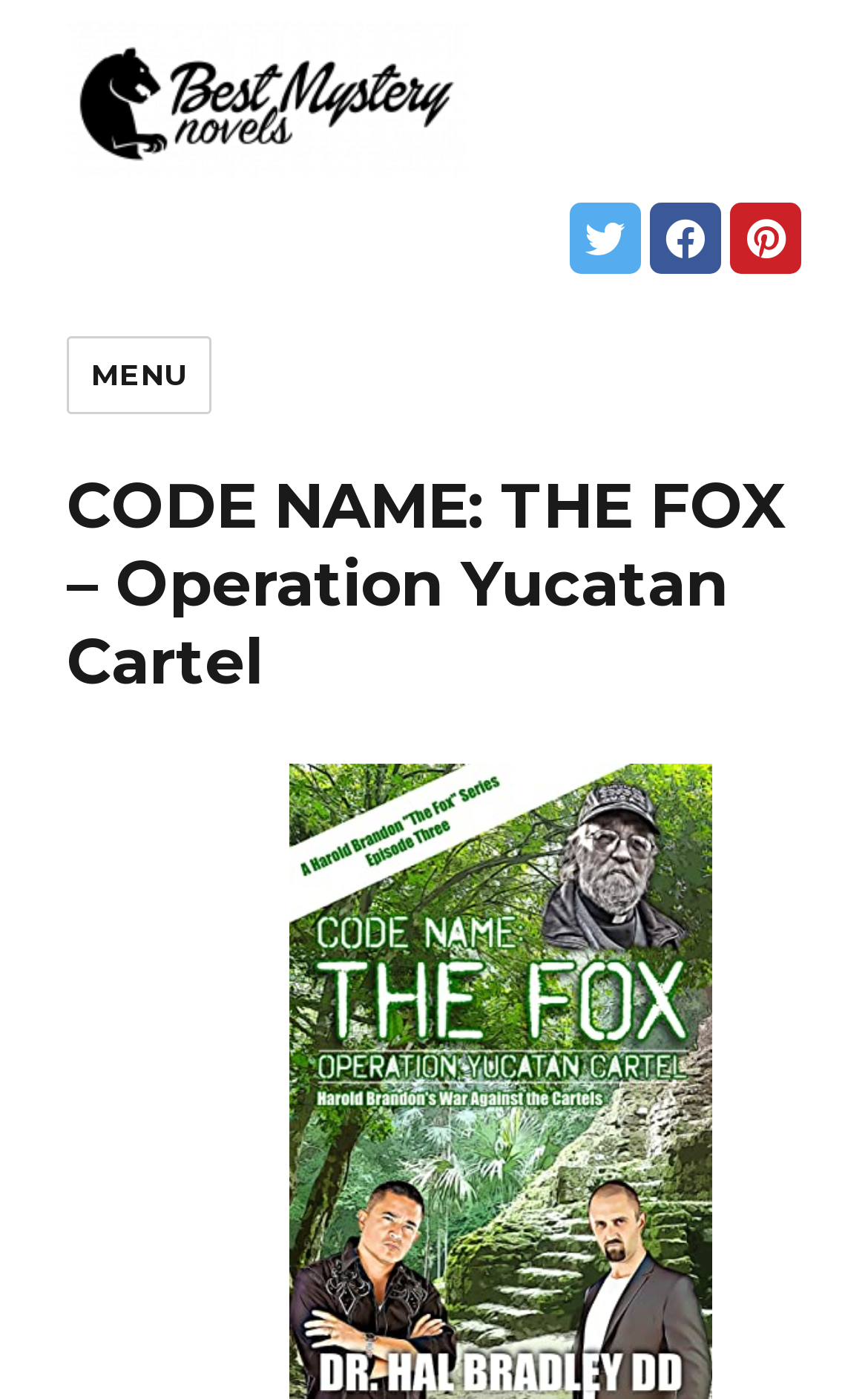Construct a comprehensive caption that outlines the webpage's structure and content.

The webpage appears to be a book review or summary page, specifically for the novel "CODE NAME: THE FOX – Operation Yucatan Cartel". At the top-left corner, there is a link to the website "BestMysteryNovels.net", accompanied by an image of the website's logo. 

Below the website's logo, there are three social media links, represented by icons, positioned horizontally in a row. 

To the left of these social media links, there is a "MENU" button that, when expanded, controls two navigation menus: "site-navigation" and "social-navigation". 

Above the social media links, there is a large heading that spans the width of the page, displaying the title "CODE NAME: THE FOX – Operation Yucatan Cartel".